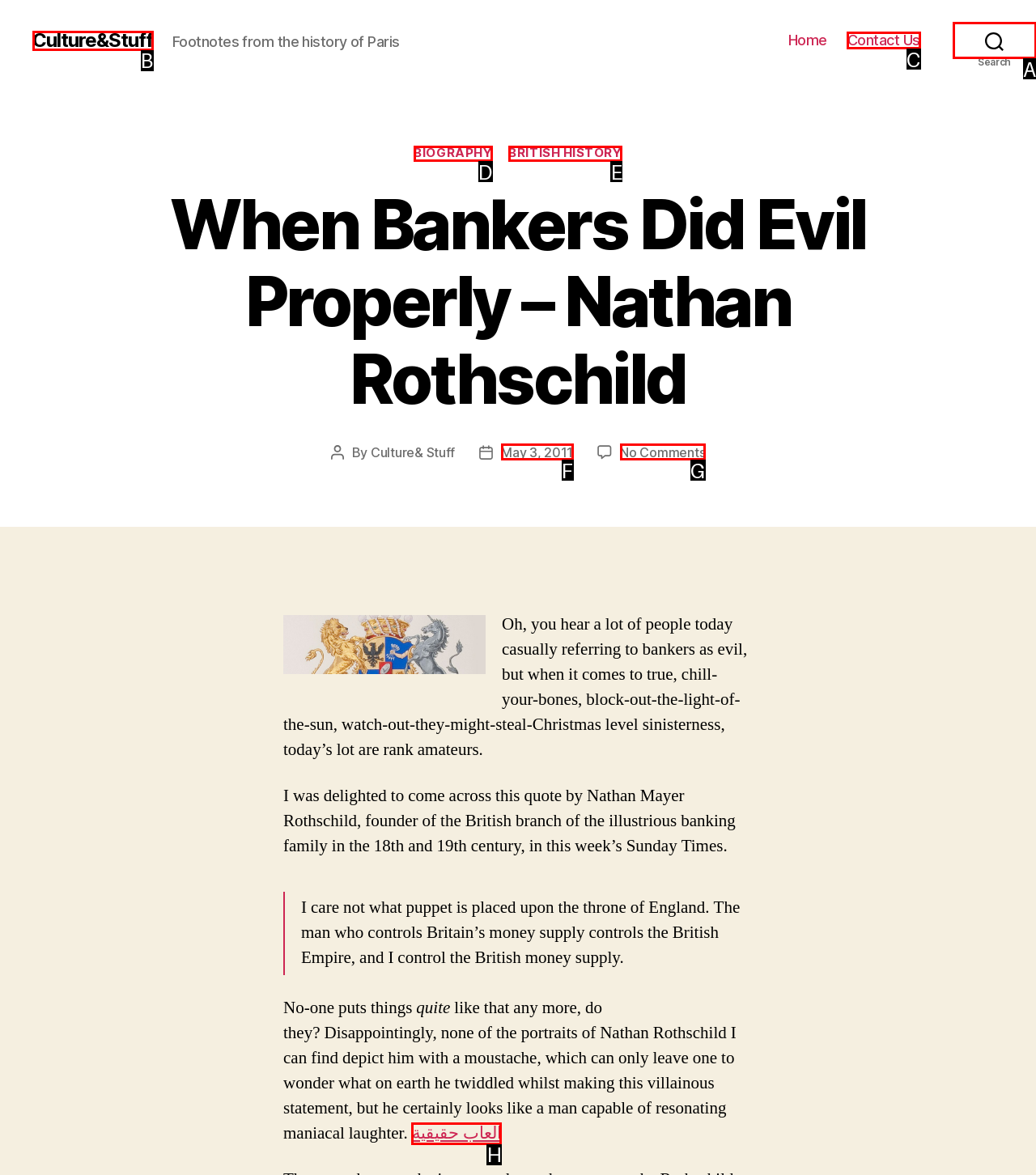Identify the letter of the UI element needed to carry out the task: Search for something
Reply with the letter of the chosen option.

A